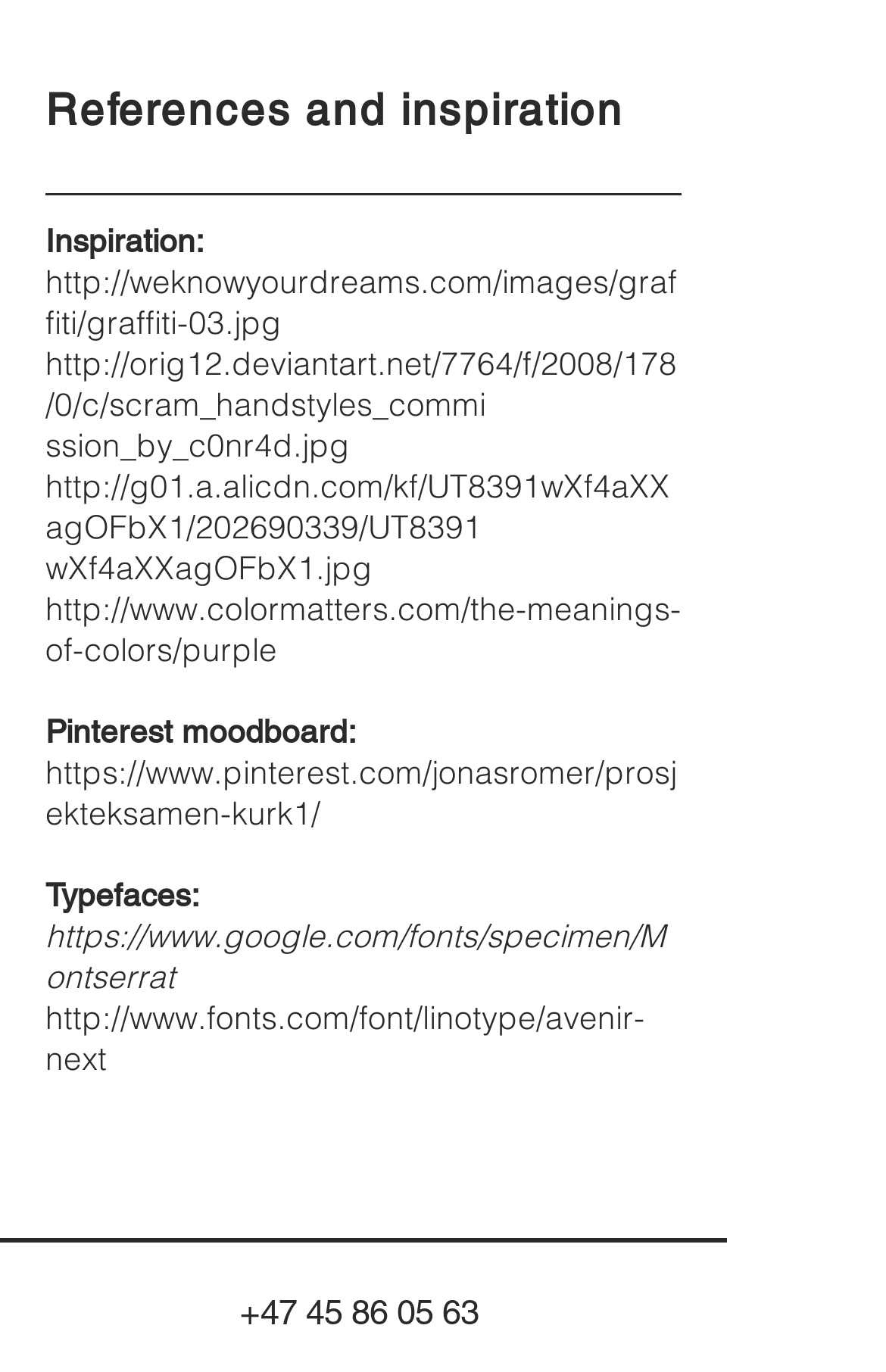Please give a succinct answer to the question in one word or phrase:
What is the color being referred to?

Purple